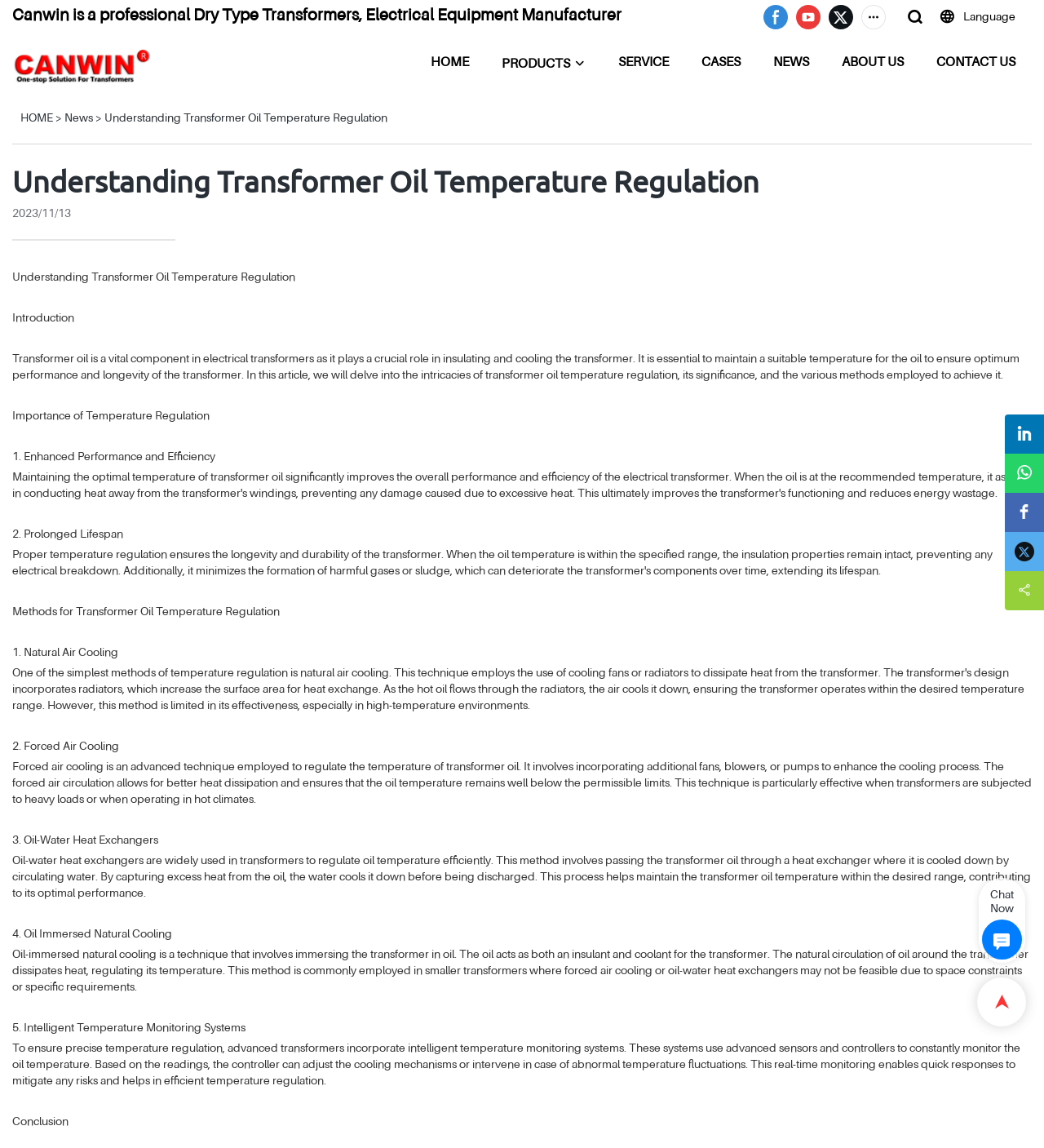Kindly determine the bounding box coordinates for the clickable area to achieve the given instruction: "Check the NEWS section".

[0.741, 0.046, 0.775, 0.063]